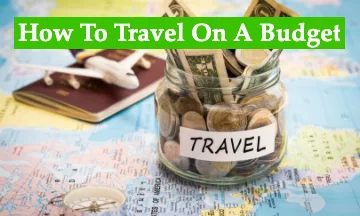From the image, can you give a detailed response to the question below:
What is the color of the text?

The text in the image is bright green in color, which is a visually appealing and attention-grabbing color that conveys a sense of excitement and adventure, fitting for a travel-themed image.